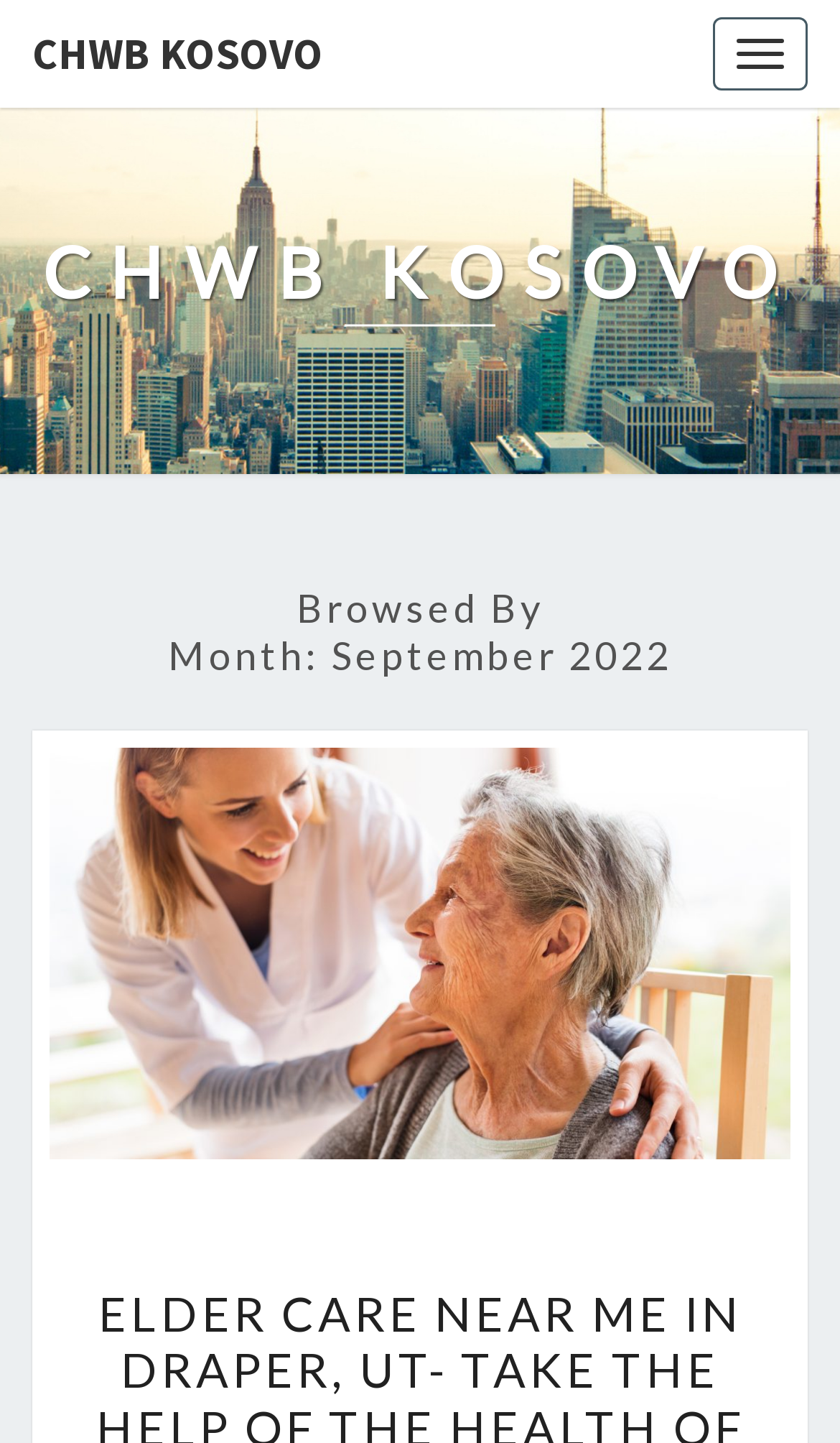What is the topic of the article with an image?
Refer to the image and provide a one-word or short phrase answer.

Elder care